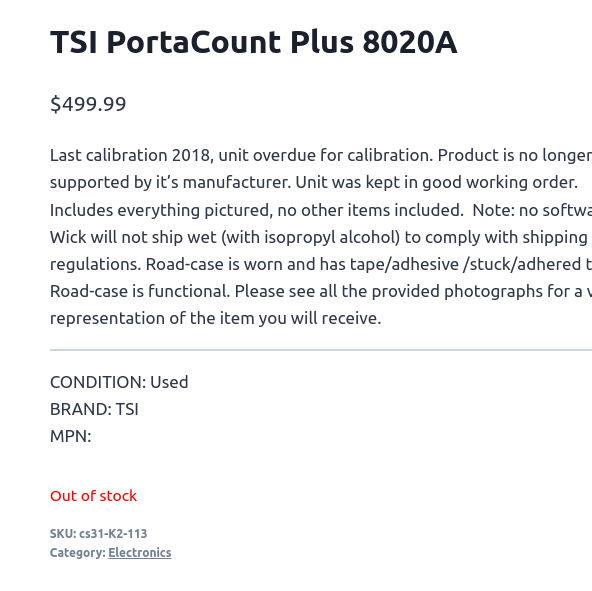Detail the scene shown in the image extensively.

**Image Caption:**

The image showcases the TSI PortaCount Plus 8020A, a sophisticated respiratory fit-testing device priced at $499.99. It is listed as "Used" and is currently out of stock. This unit was last calibrated in 2018 and is overdue for calibration. It is noted that the product is no longer supported by its manufacturer, but it has been maintained in good working order and includes all items pictured—no additional accessories are included. 

The product details emphasize that the item will not be shipped wet due to compliance with shipping regulations, highlighting that it may include isopropyl alcohol. Additionally, the road-case is described as worn and showing signs of adhesive residue, yet it remains functional. 

For potential buyers, critical information such as the SKU (cs31-K2-113) and the category (Electronics) is provided, enhancing transparency regarding the item's condition and specifications. Customers are encouraged to review all associated photographs for a visual representation of what they can expect upon purchase.